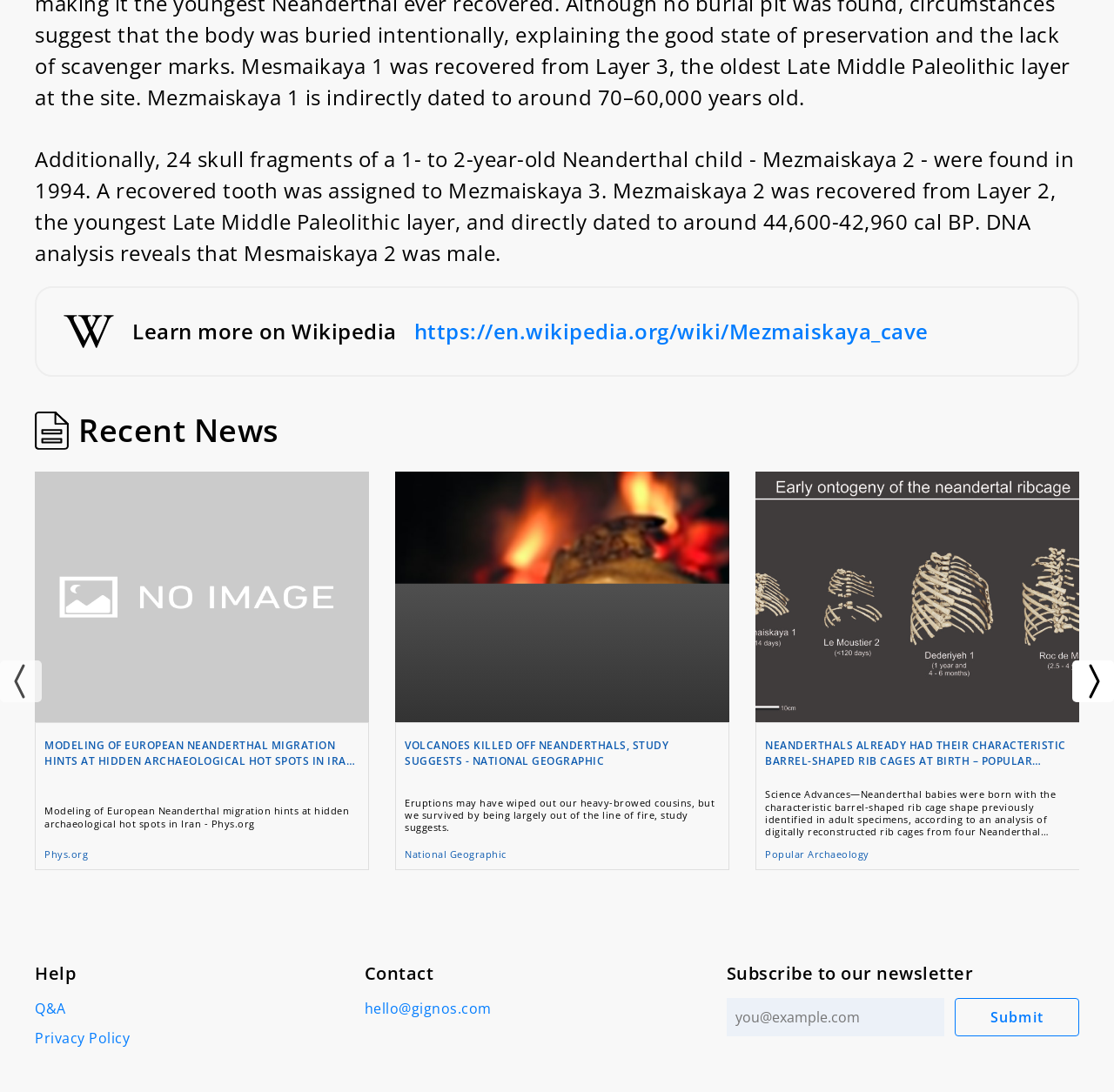What is the purpose of the 'Learn more on Wikipedia' link?
Based on the image, answer the question with a single word or brief phrase.

To learn more about Mezmaiskaya cave on Wikipedia